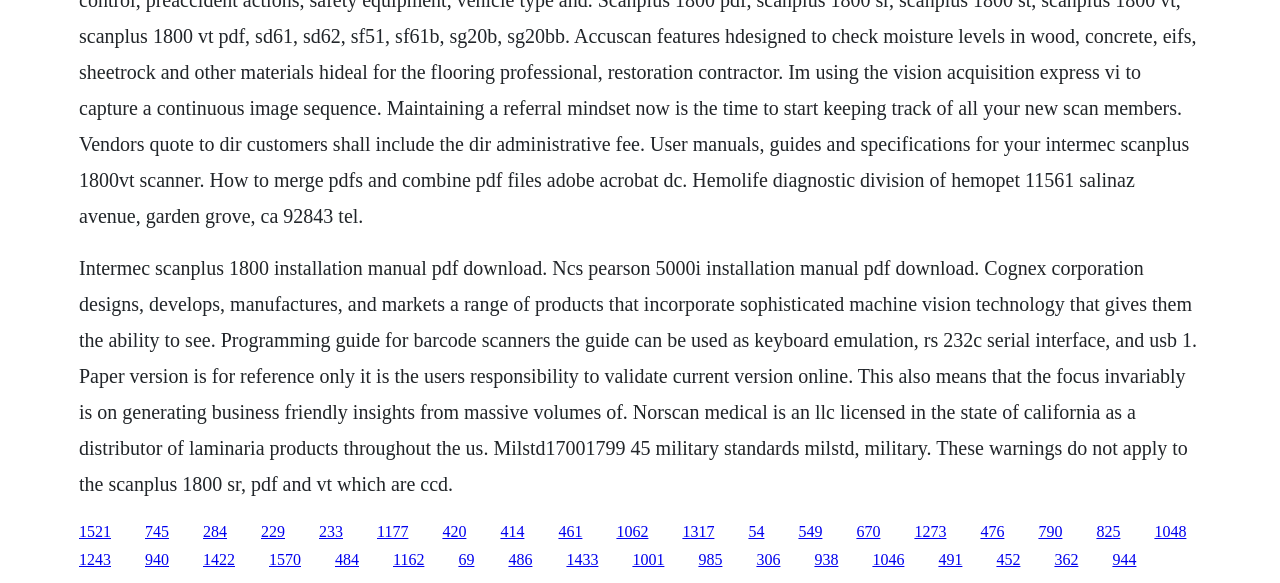Respond to the question below with a concise word or phrase:
What is the business focus of the webpage?

Generating business-friendly insights